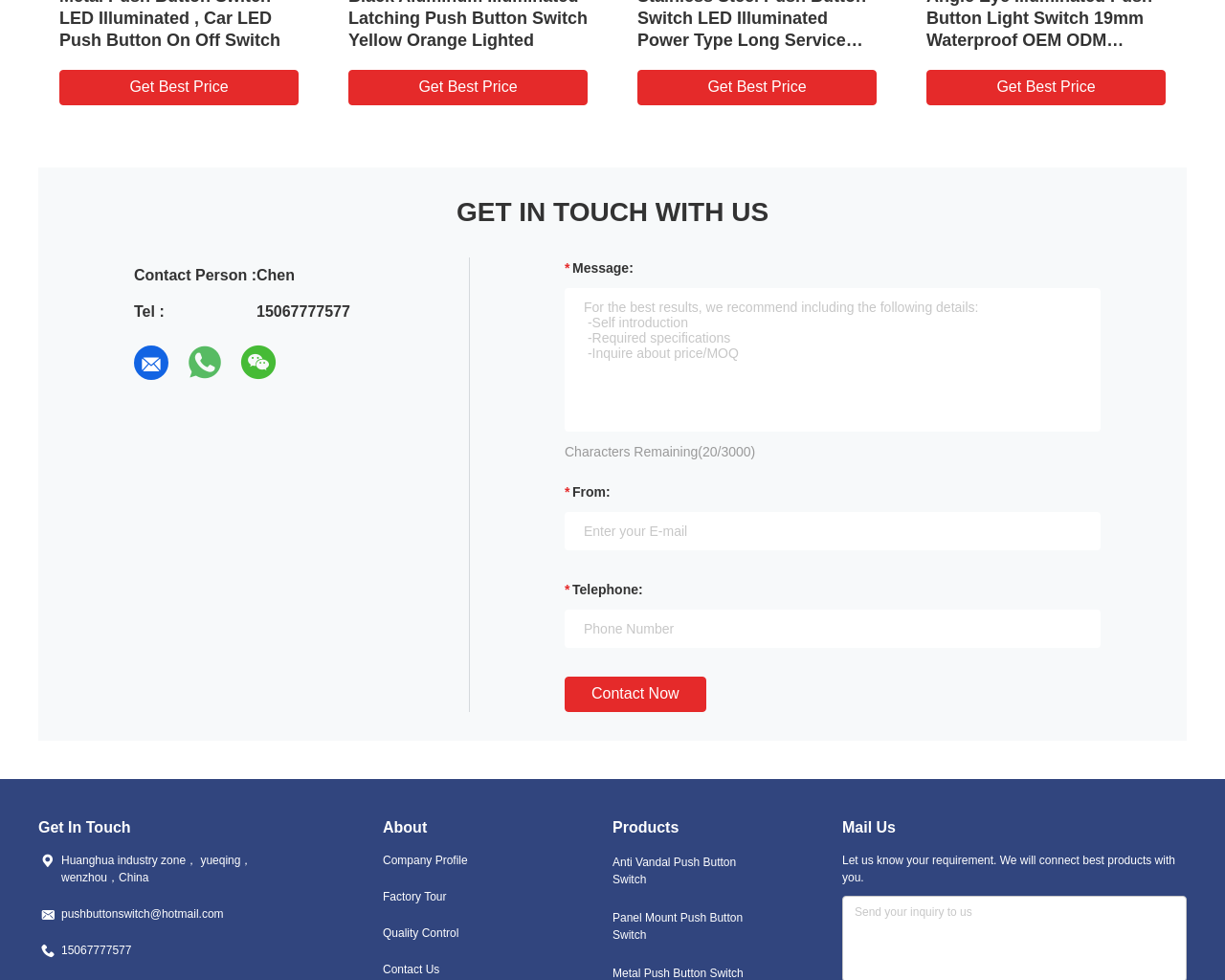Highlight the bounding box coordinates of the element that should be clicked to carry out the following instruction: "Click the 'Get Best Price' button". The coordinates must be given as four float numbers ranging from 0 to 1, i.e., [left, top, right, bottom].

[0.048, 0.071, 0.244, 0.107]